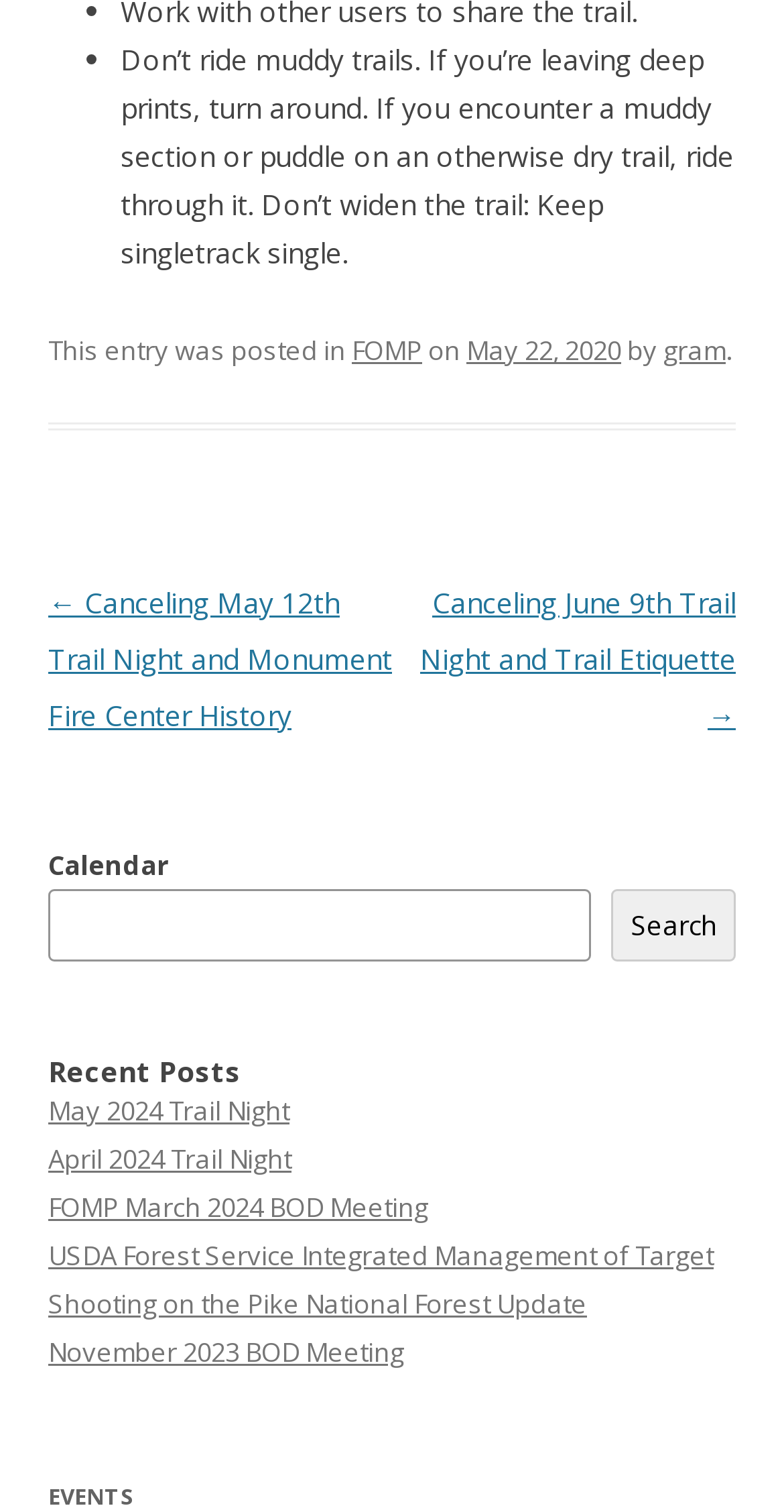Based on the element description: "FOMP", identify the bounding box coordinates for this UI element. The coordinates must be four float numbers between 0 and 1, listed as [left, top, right, bottom].

[0.449, 0.22, 0.538, 0.244]